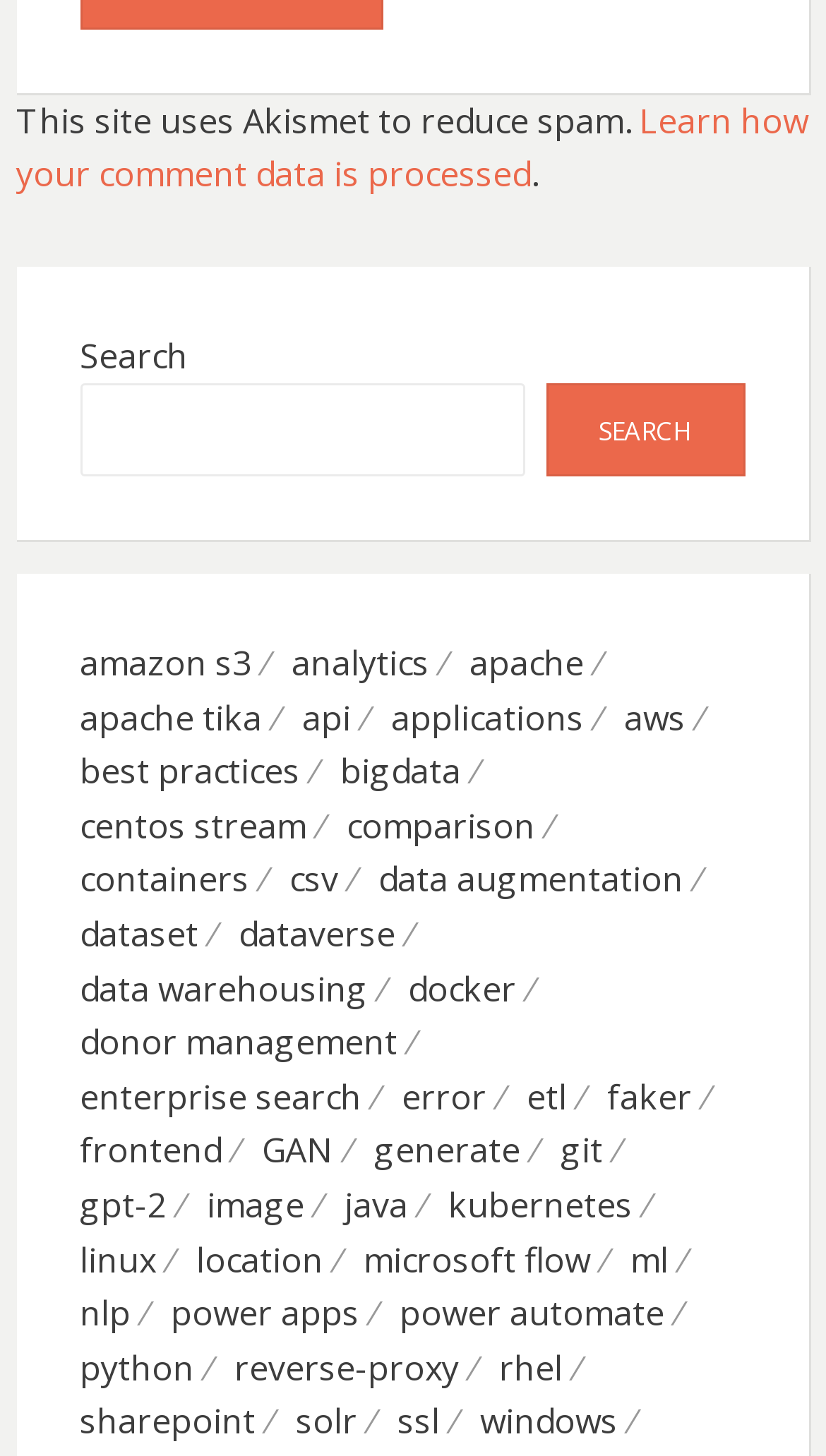Examine the image carefully and respond to the question with a detailed answer: 
What is the purpose of Akismet?

The website mentions 'This site uses Akismet to reduce spam.' which implies that Akismet is used to prevent or minimize spam comments or activities on the website.